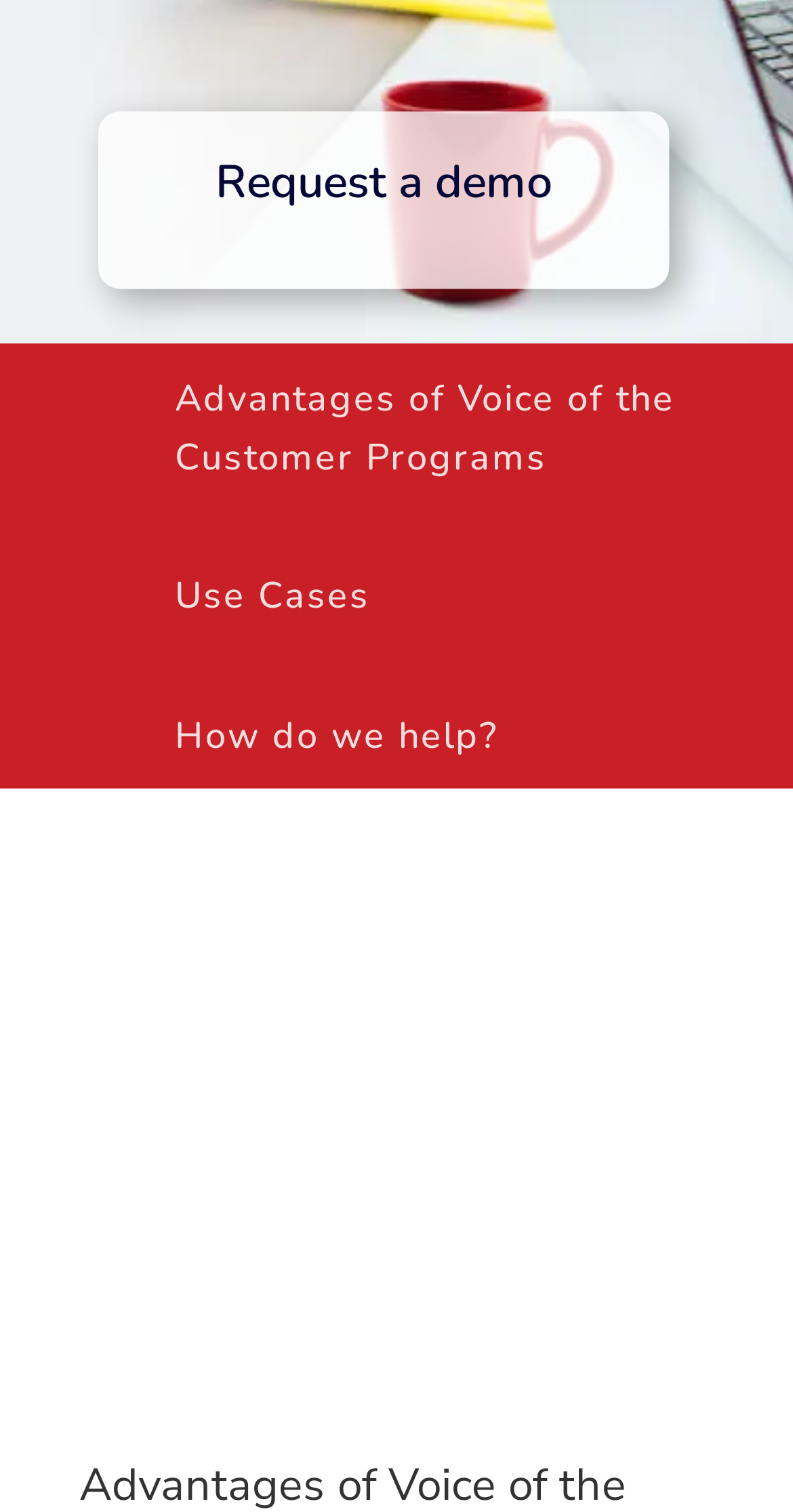Highlight the bounding box coordinates of the element that should be clicked to carry out the following instruction: "Click on 'Request a demo'". The coordinates must be given as four float numbers ranging from 0 to 1, i.e., [left, top, right, bottom].

[0.272, 0.1, 0.696, 0.141]